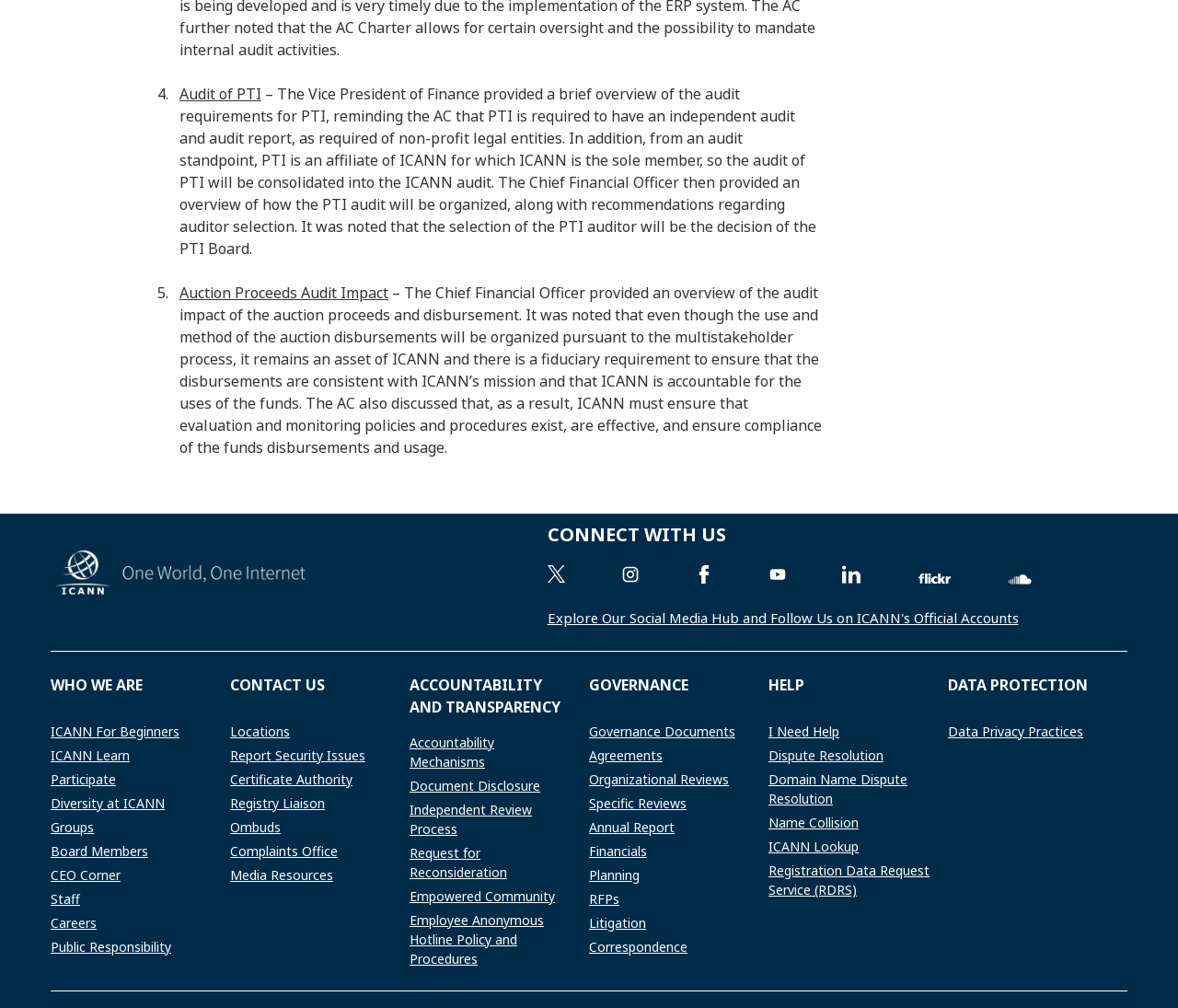Please find the bounding box coordinates in the format (top-left x, top-left y, bottom-right x, bottom-right y) for the given element description. Ensure the coordinates are floating point numbers between 0 and 1. Description: Domain Name Dispute Resolution

[0.652, 0.19, 0.77, 0.226]